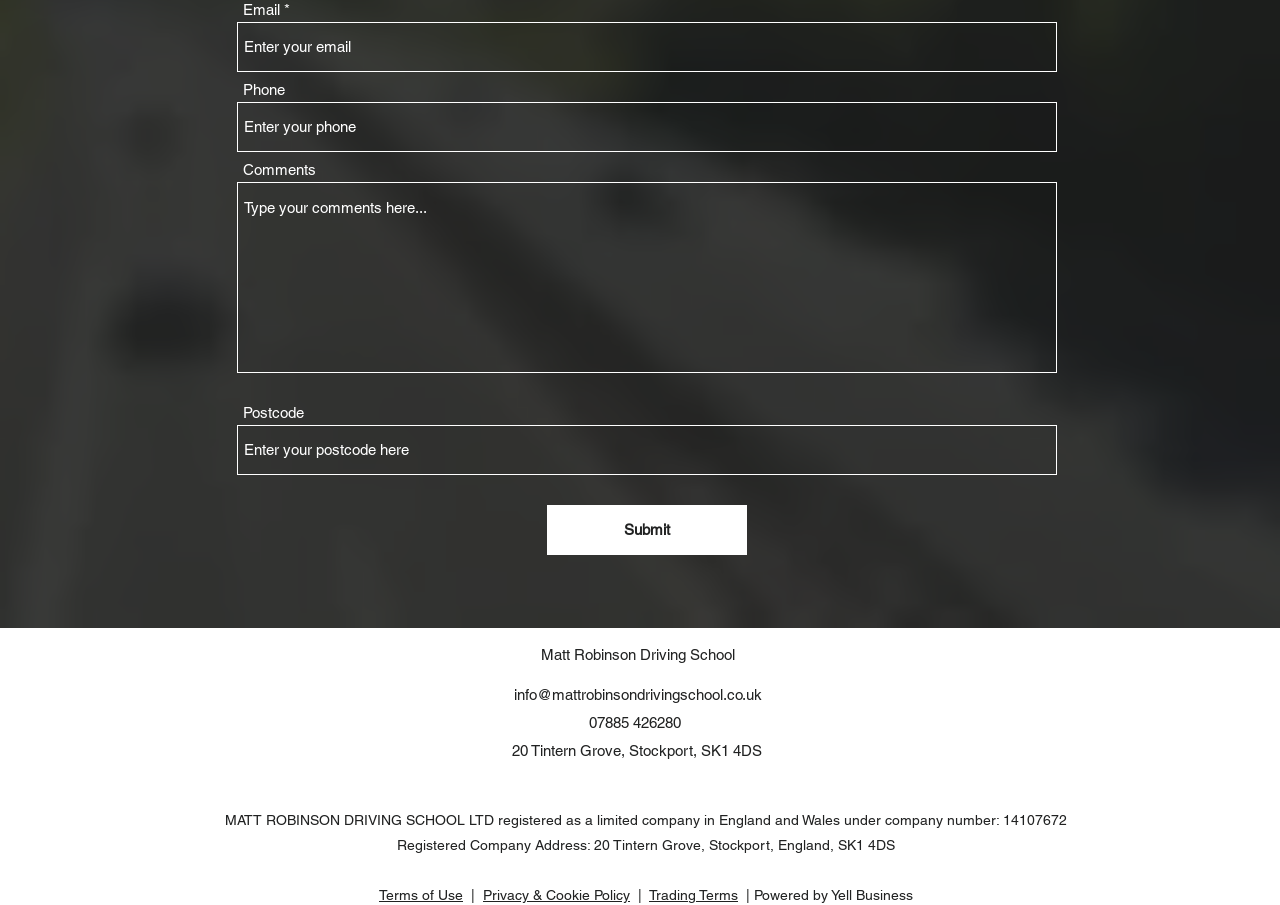What is the phone number?
Please give a detailed answer to the question using the information shown in the image.

The phone number can be found in the middle of the webpage, where it says '07885 426280' in a static text element.